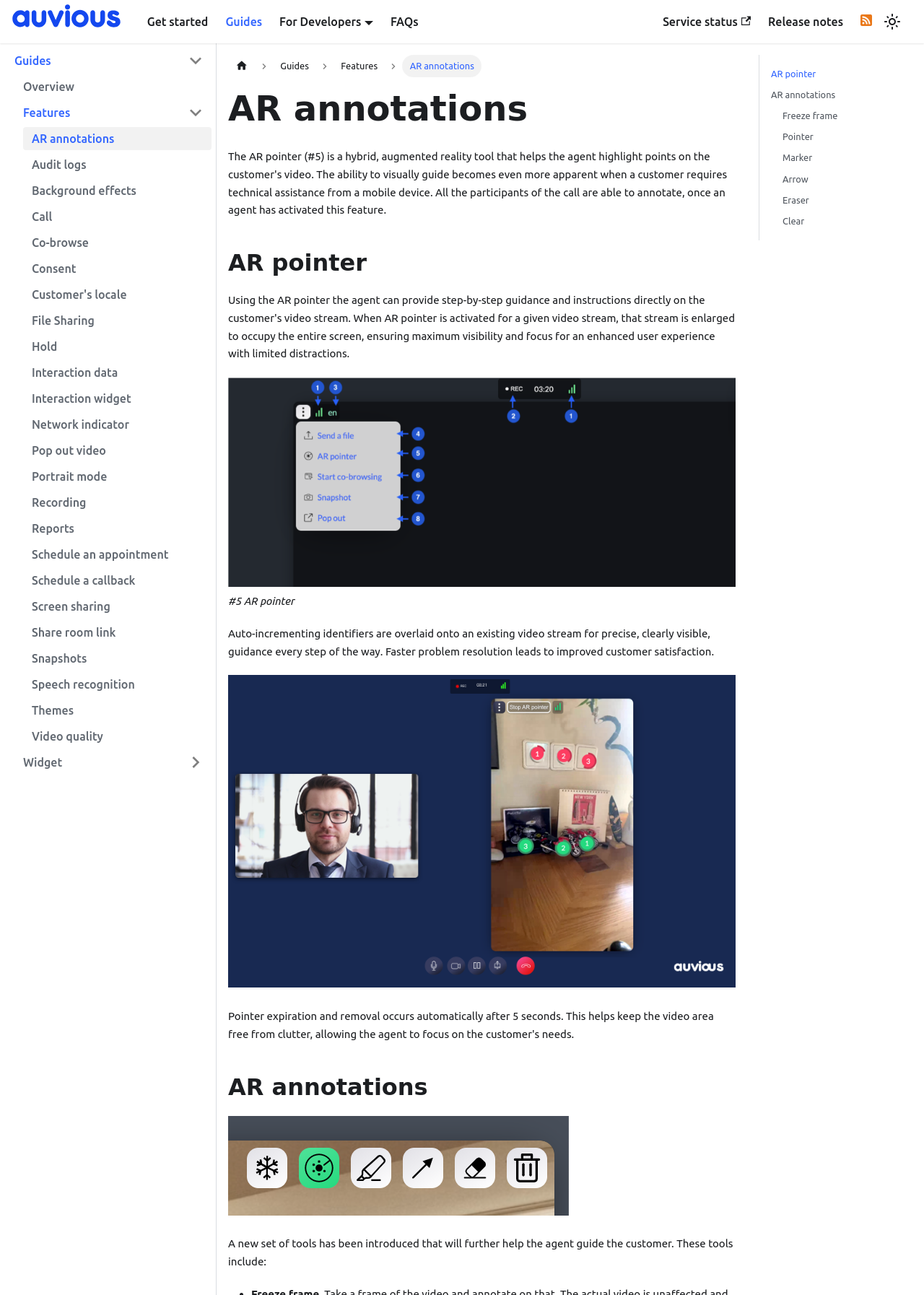Can you find the bounding box coordinates for the element that needs to be clicked to execute this instruction: "Go to AR annotations"? The coordinates should be given as four float numbers between 0 and 1, i.e., [left, top, right, bottom].

[0.834, 0.068, 0.981, 0.079]